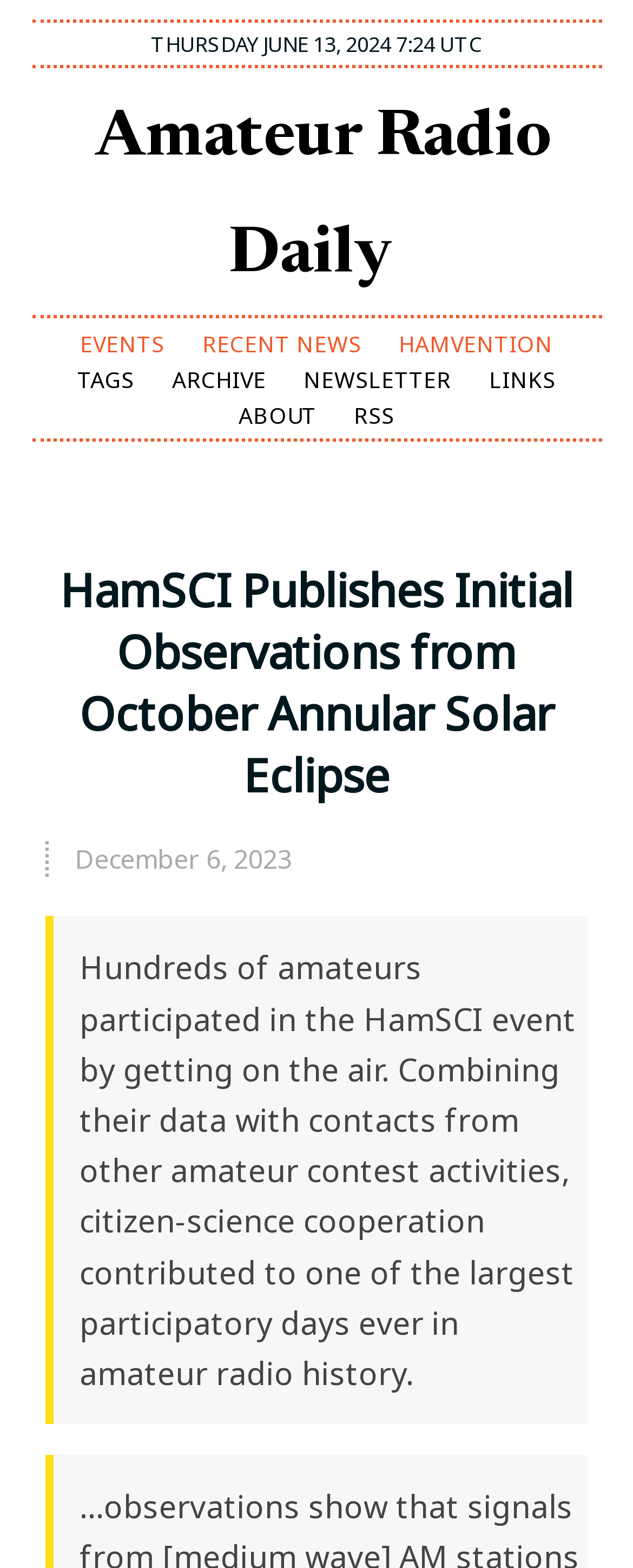Please find and provide the title of the webpage.

Amateur Radio Daily